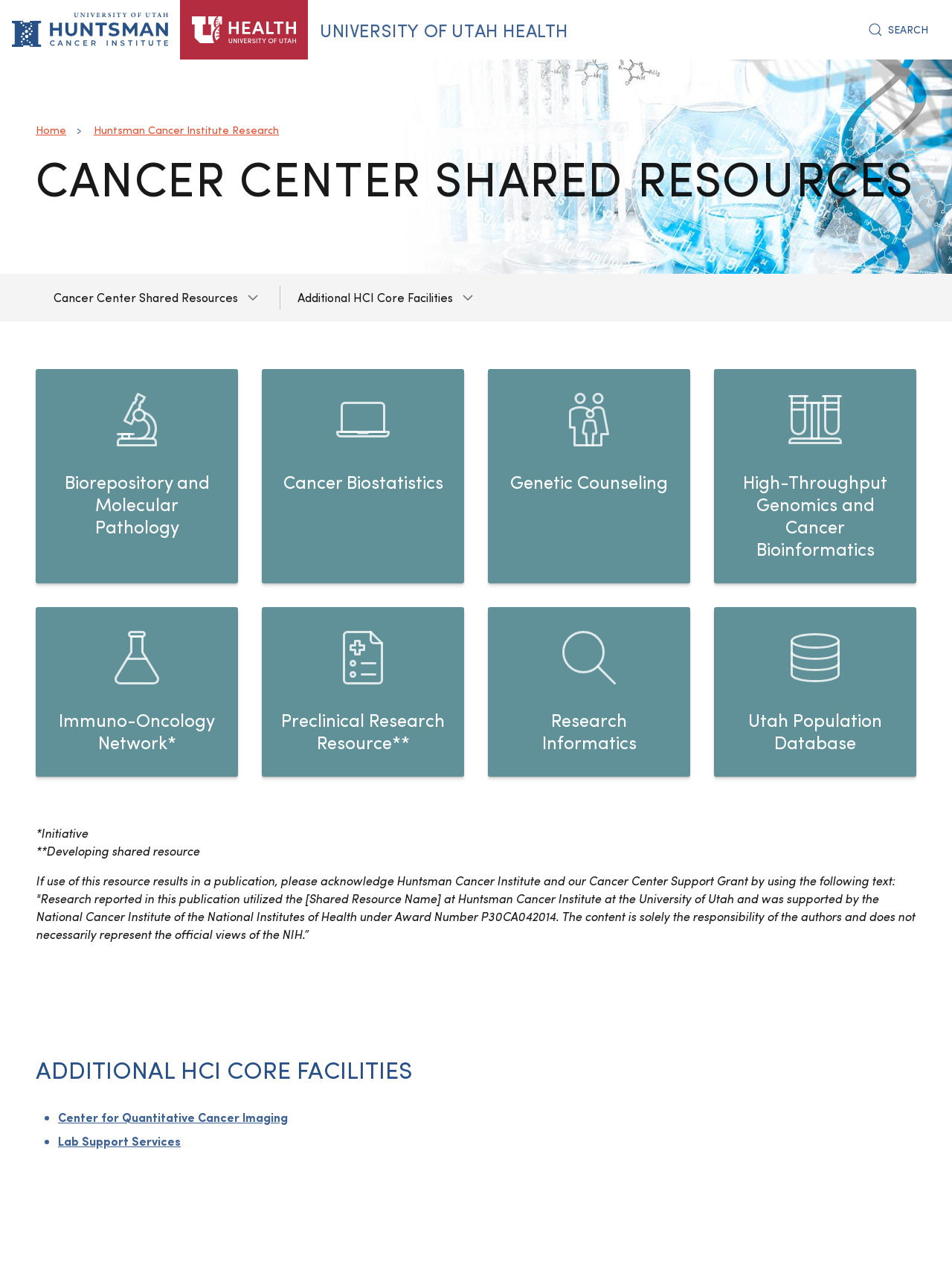Find the bounding box of the element with the following description: "Search". The coordinates must be four float numbers between 0 and 1, formatted as [left, top, right, bottom].

[0.899, 0.0, 0.988, 0.047]